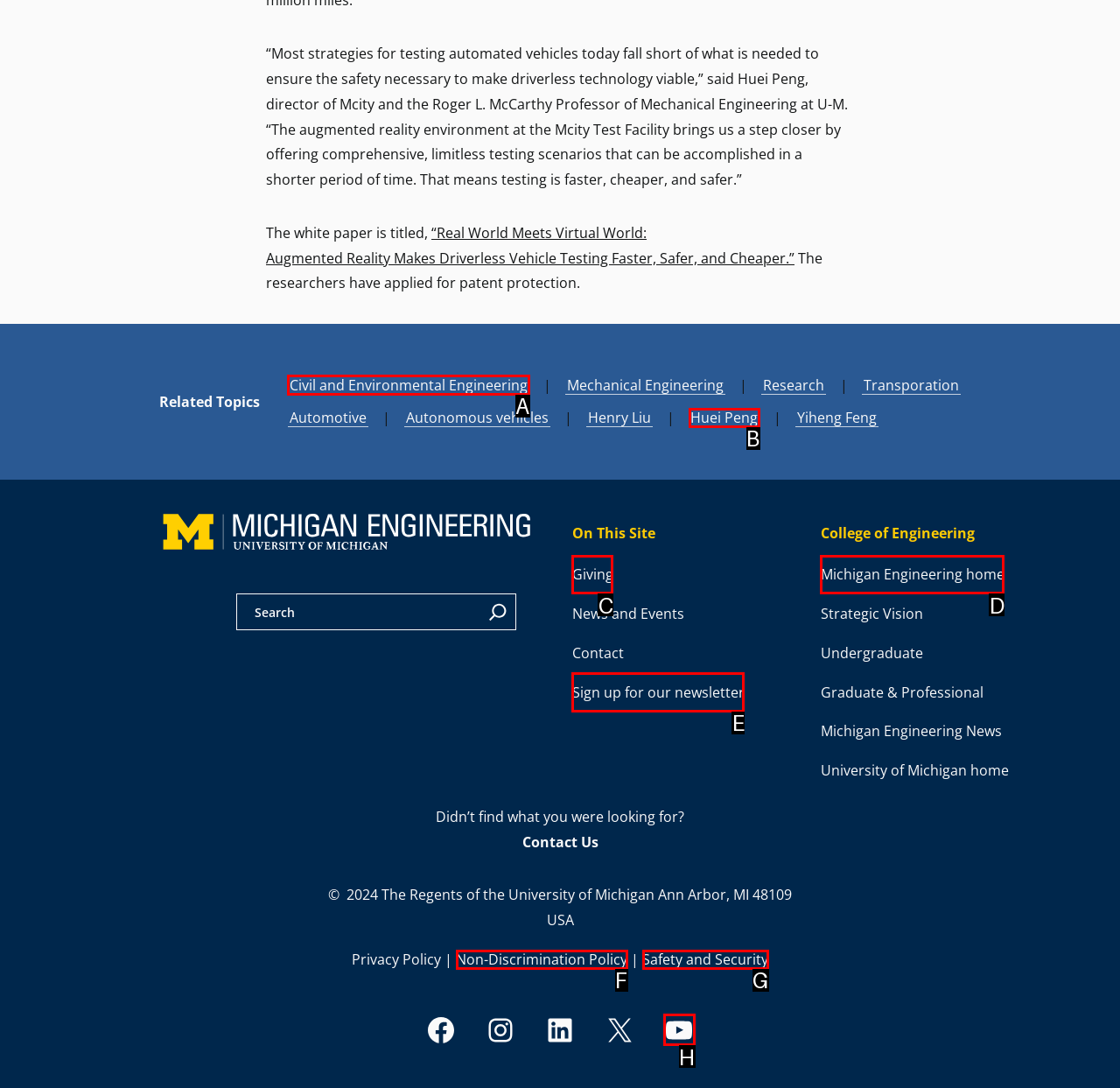Determine the correct UI element to click for this instruction: Read about Civil and Environmental Engineering. Respond with the letter of the chosen element.

A